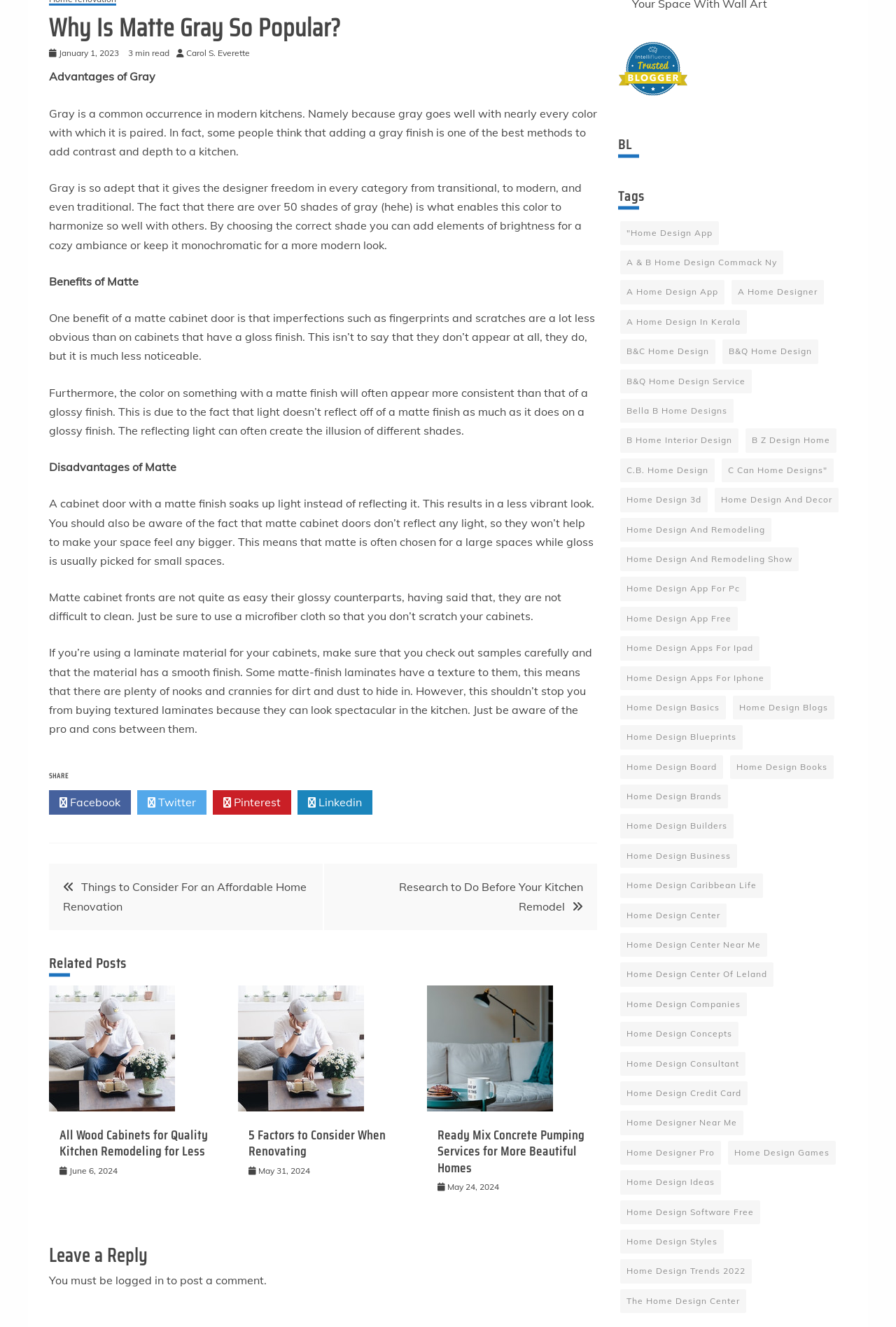Please specify the bounding box coordinates of the clickable region necessary for completing the following instruction: "Read the article 'Why Is Matte Gray So Popular?'". The coordinates must consist of four float numbers between 0 and 1, i.e., [left, top, right, bottom].

[0.055, 0.009, 0.666, 0.035]